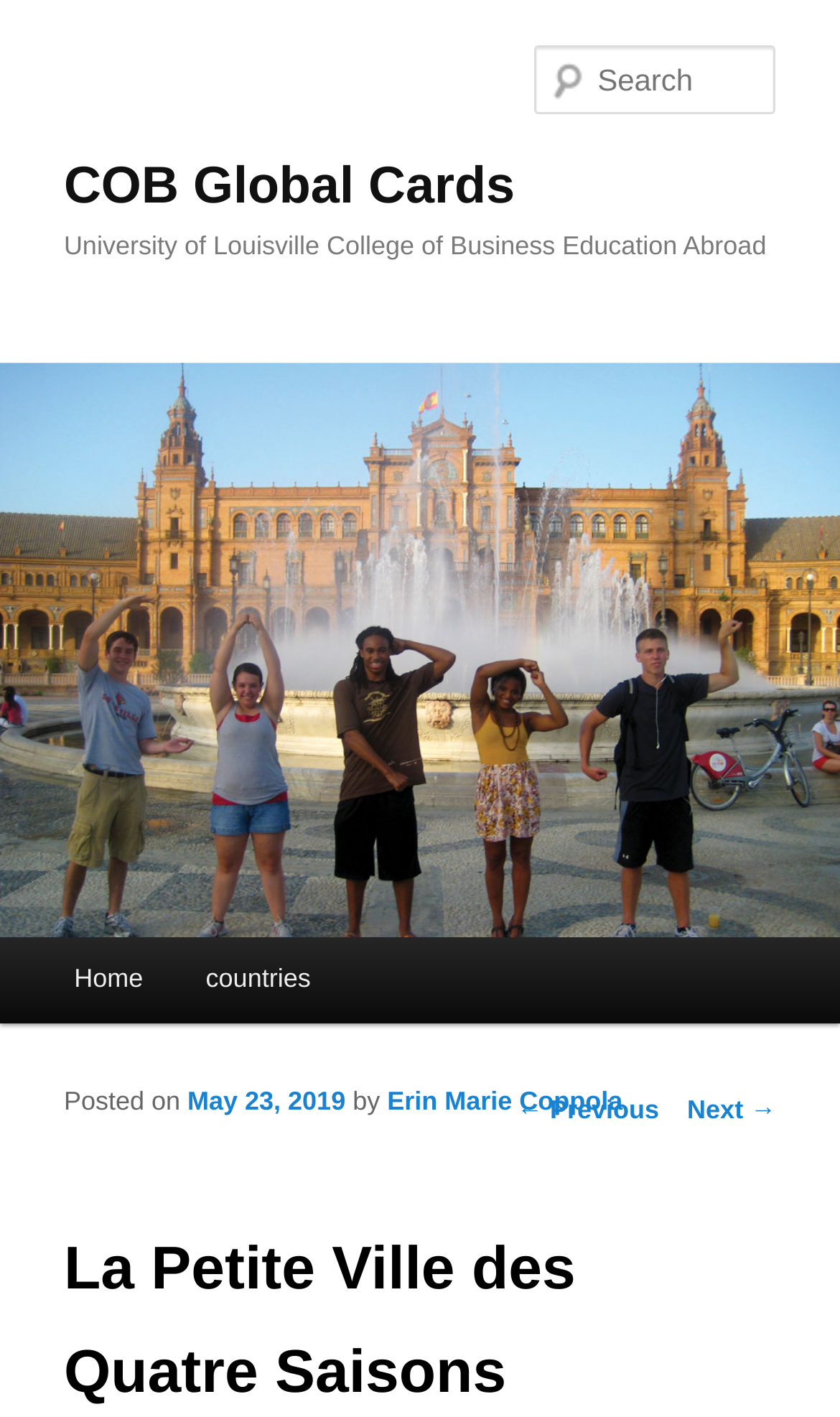Determine the bounding box coordinates of the region to click in order to accomplish the following instruction: "Check the Facebook page". Provide the coordinates as four float numbers between 0 and 1, specifically [left, top, right, bottom].

None